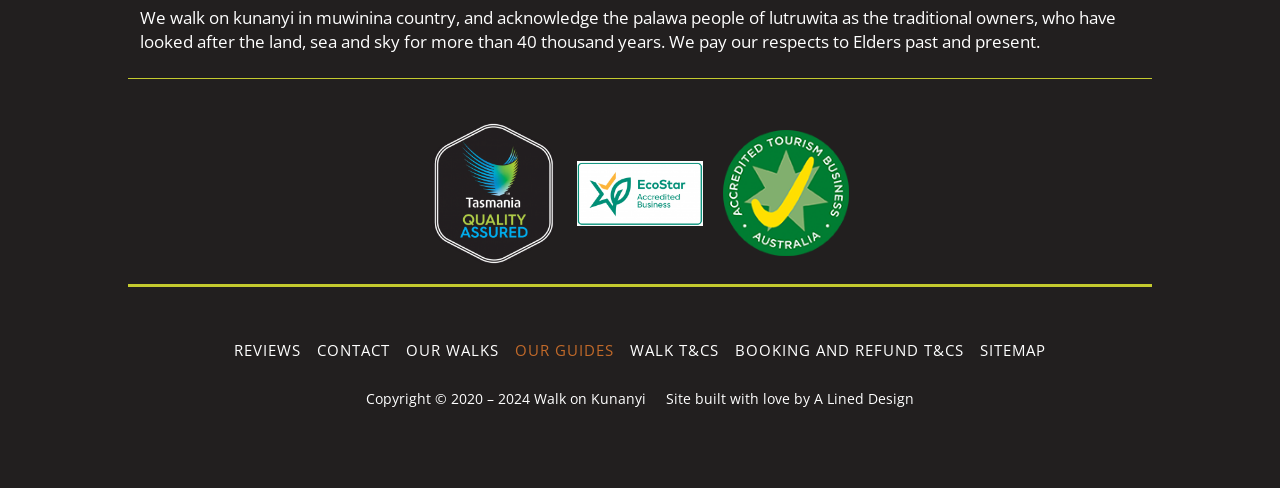Specify the bounding box coordinates of the element's region that should be clicked to achieve the following instruction: "Explore our walks". The bounding box coordinates consist of four float numbers between 0 and 1, in the format [left, top, right, bottom].

[0.311, 0.68, 0.396, 0.755]